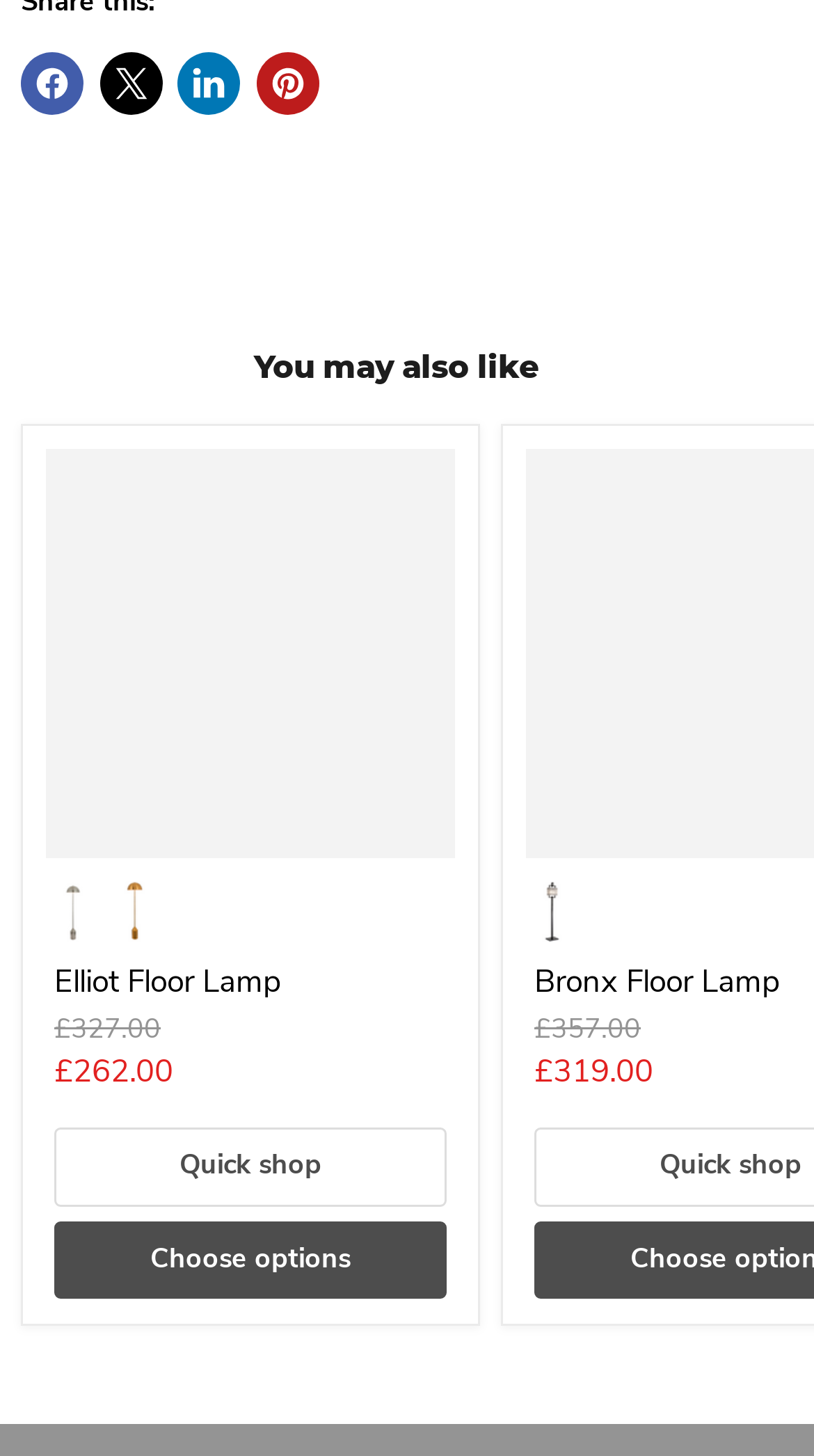Provide a one-word or brief phrase answer to the question:
What is the price of Elliot Floor Lamp?

£262.00